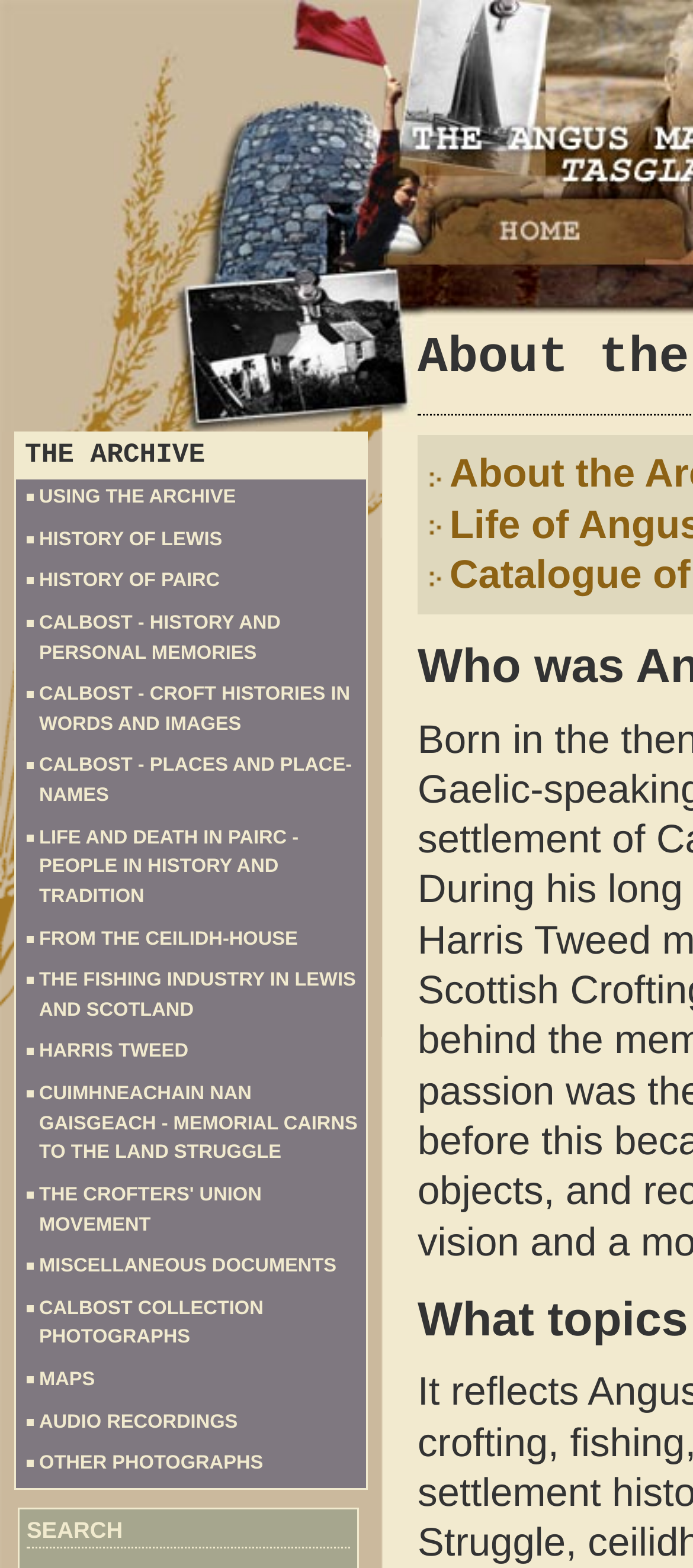Please give a concise answer to this question using a single word or phrase: 
What is the last link on the webpage?

OTHER PHOTOGRAPHS